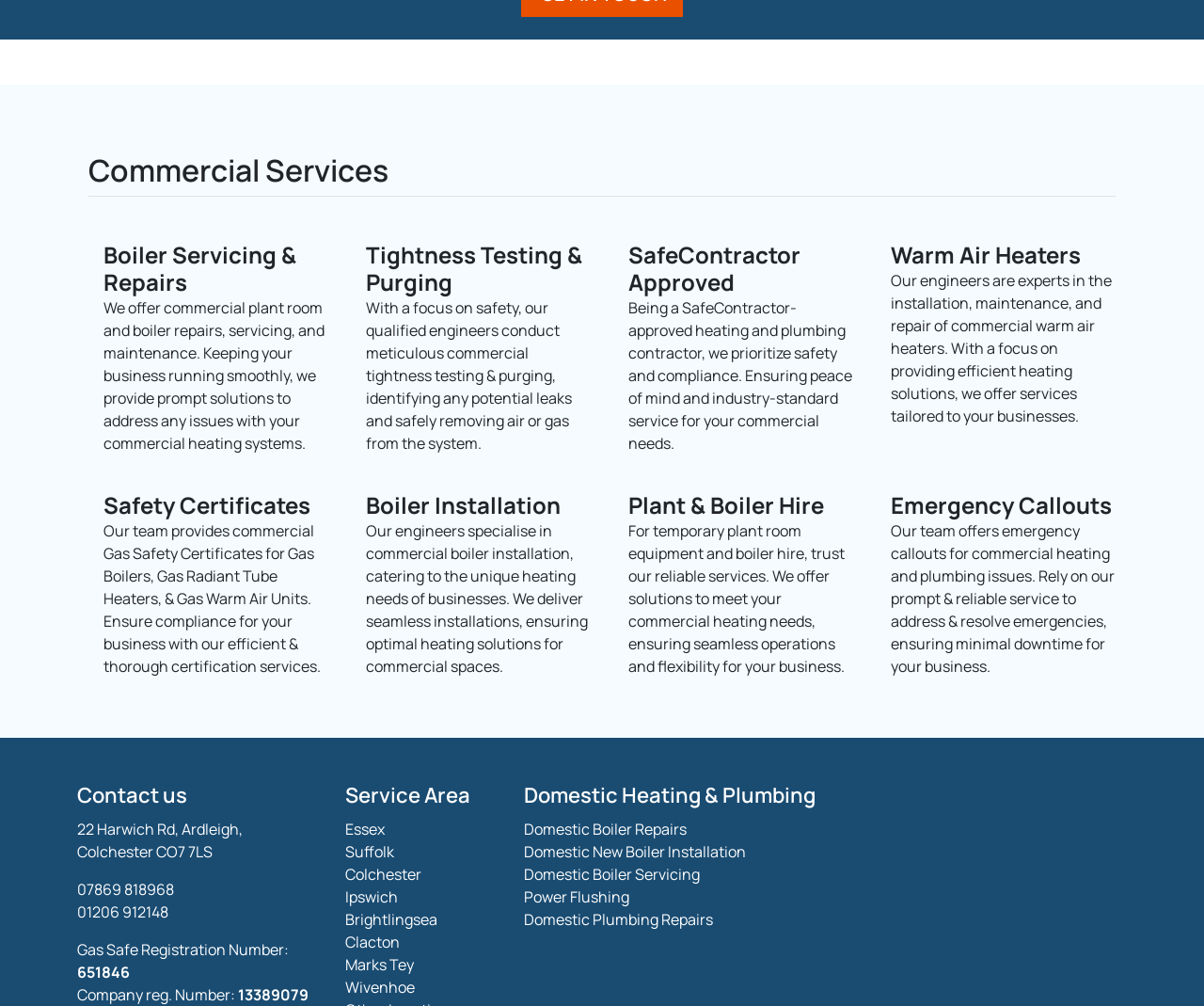Identify the bounding box coordinates of the clickable region to carry out the given instruction: "Call the mobile phone number".

[0.082, 0.946, 0.162, 0.966]